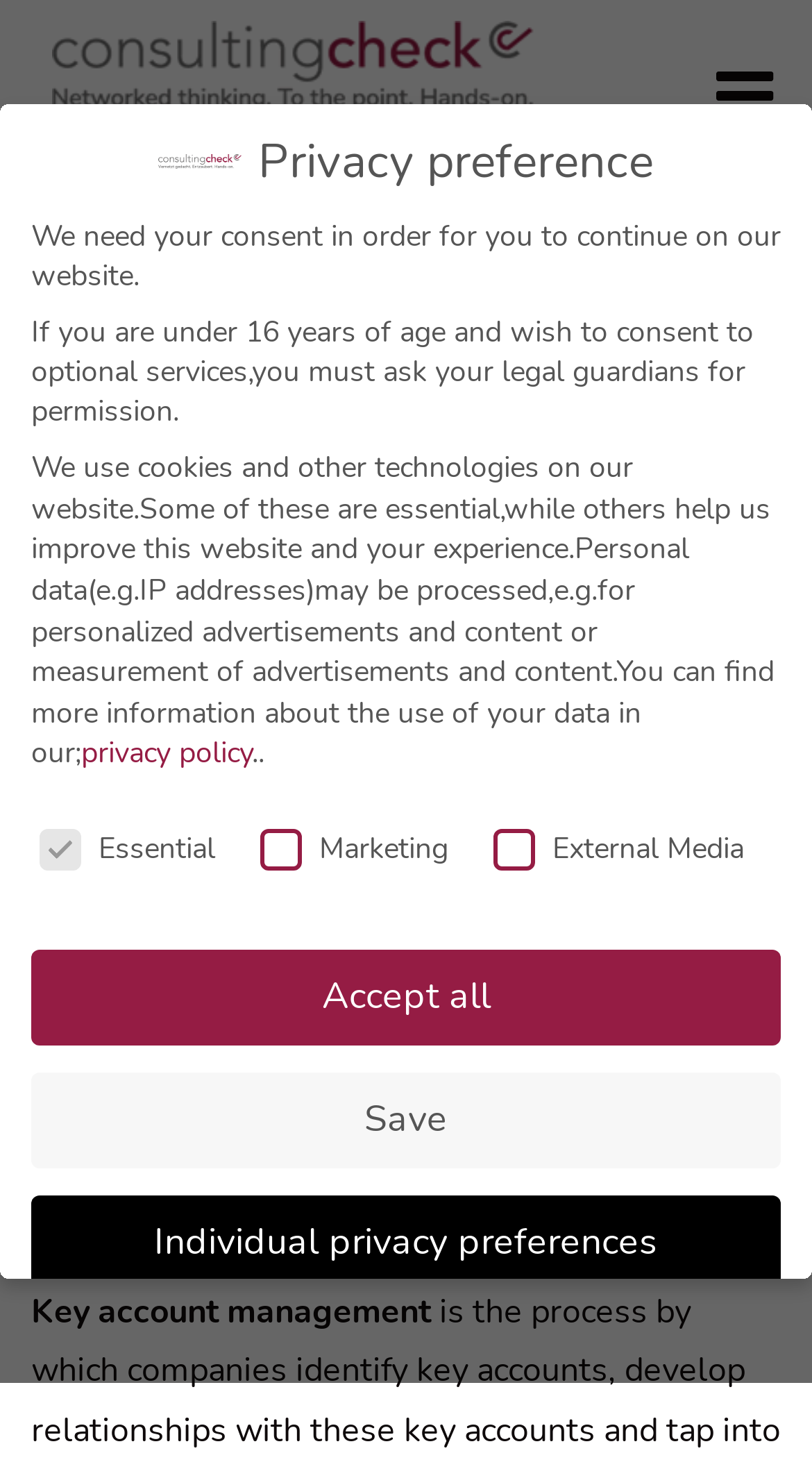Please find the bounding box coordinates of the element's region to be clicked to carry out this instruction: "Click on 'consultingcheck'".

[0.064, 0.014, 0.679, 0.089]